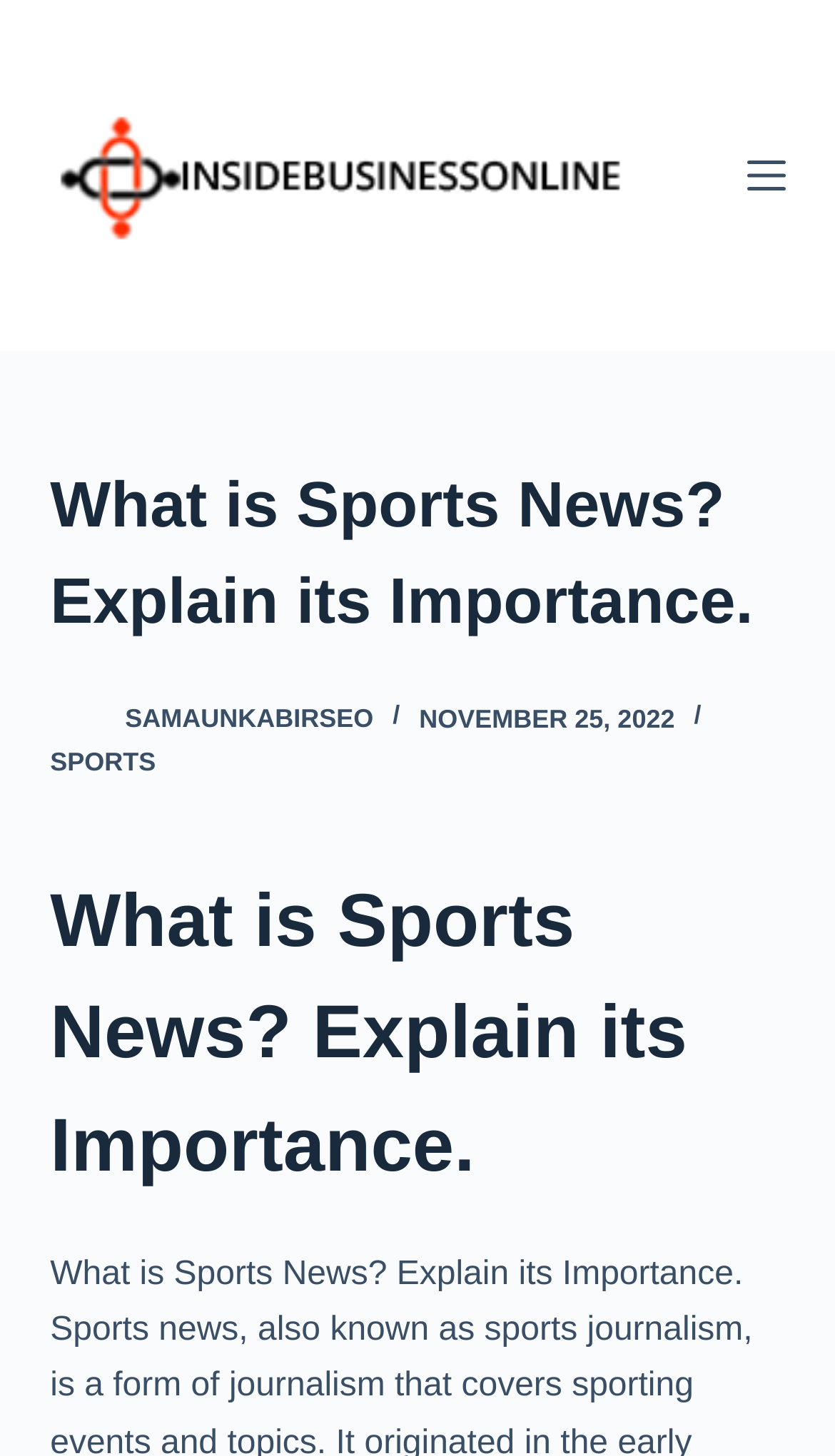Give a one-word or one-phrase response to the question: 
How many headings are present on the webpage?

2